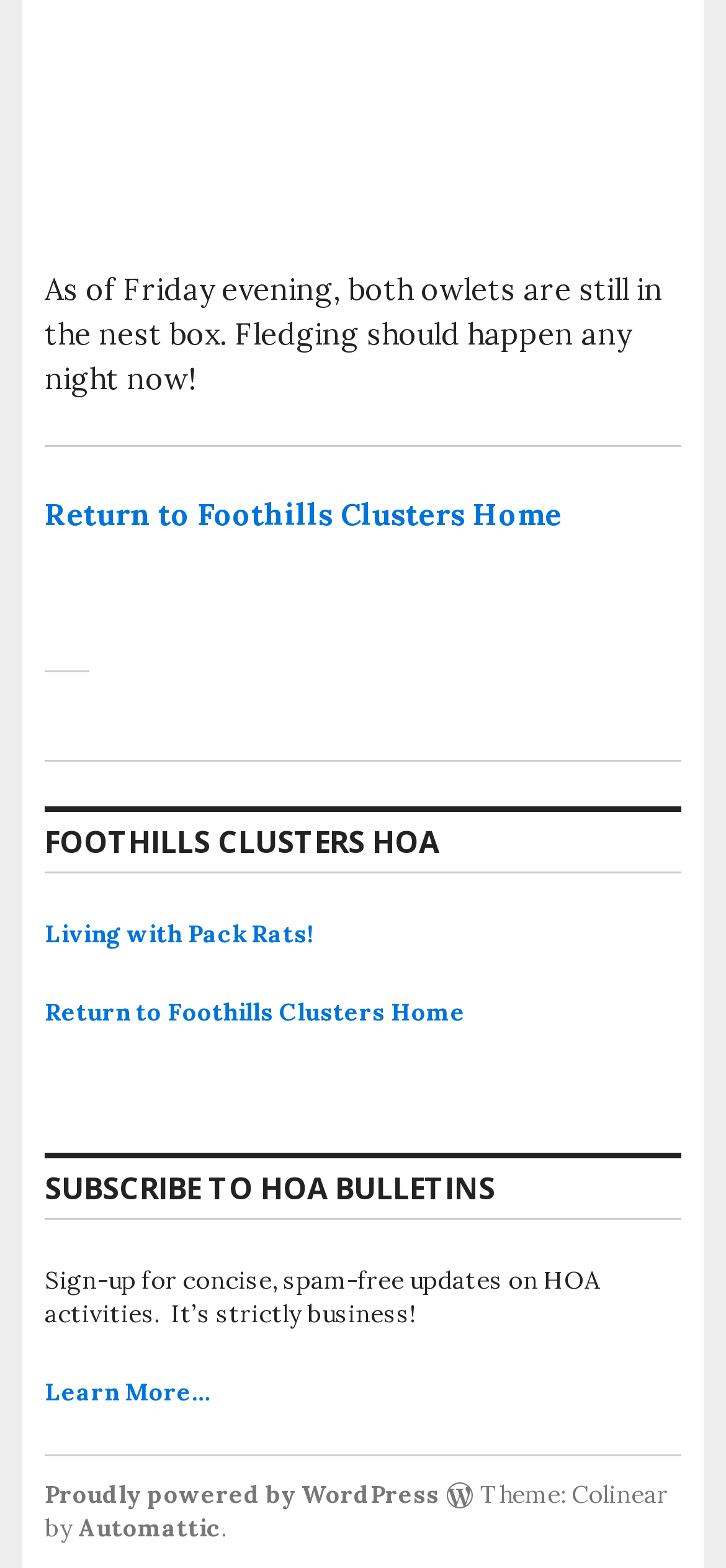Please give a succinct answer to the question in one word or phrase:
What is the purpose of the 'SUBSCRIBE TO HOA BULLETINS' section?

To receive concise updates on HOA activities